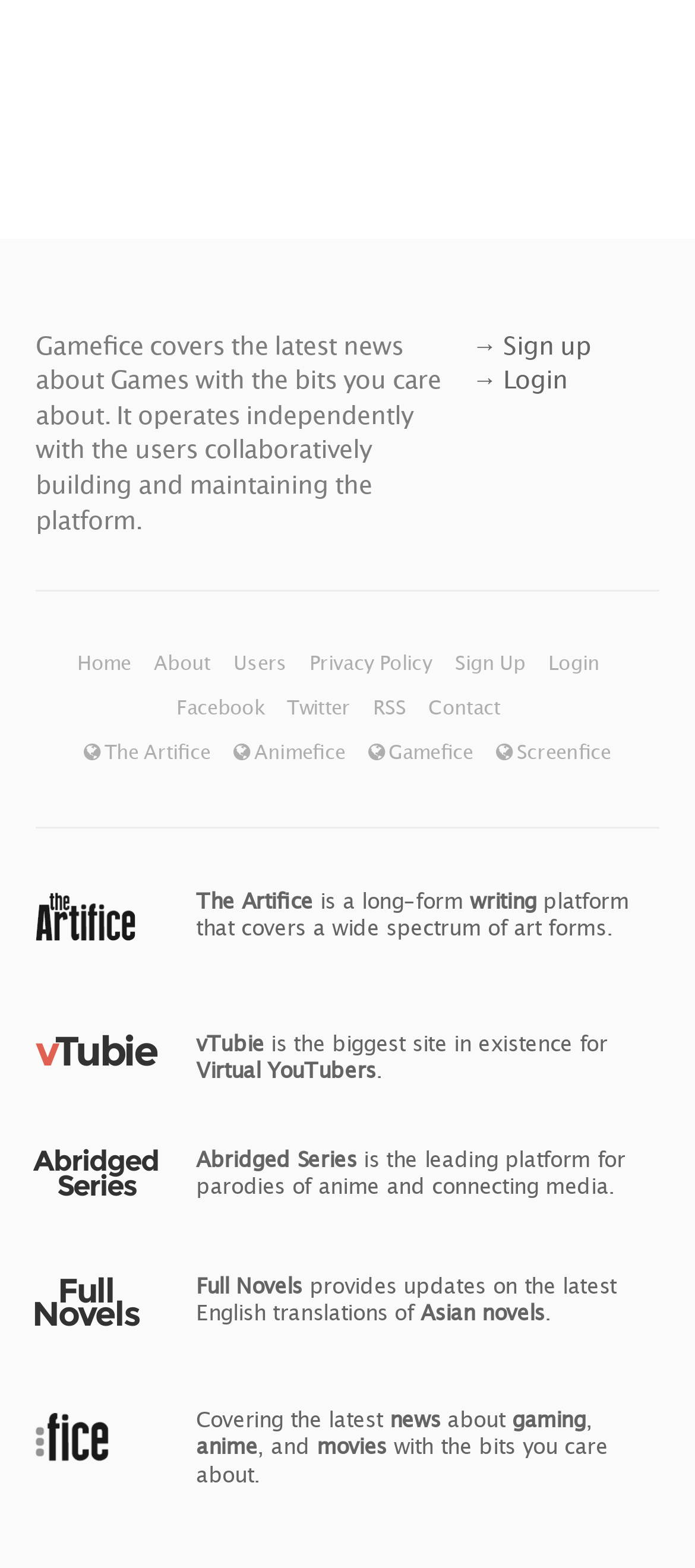What type of content does Full Novels provide?
Please use the image to provide a one-word or short phrase answer.

English translations of Asian novels